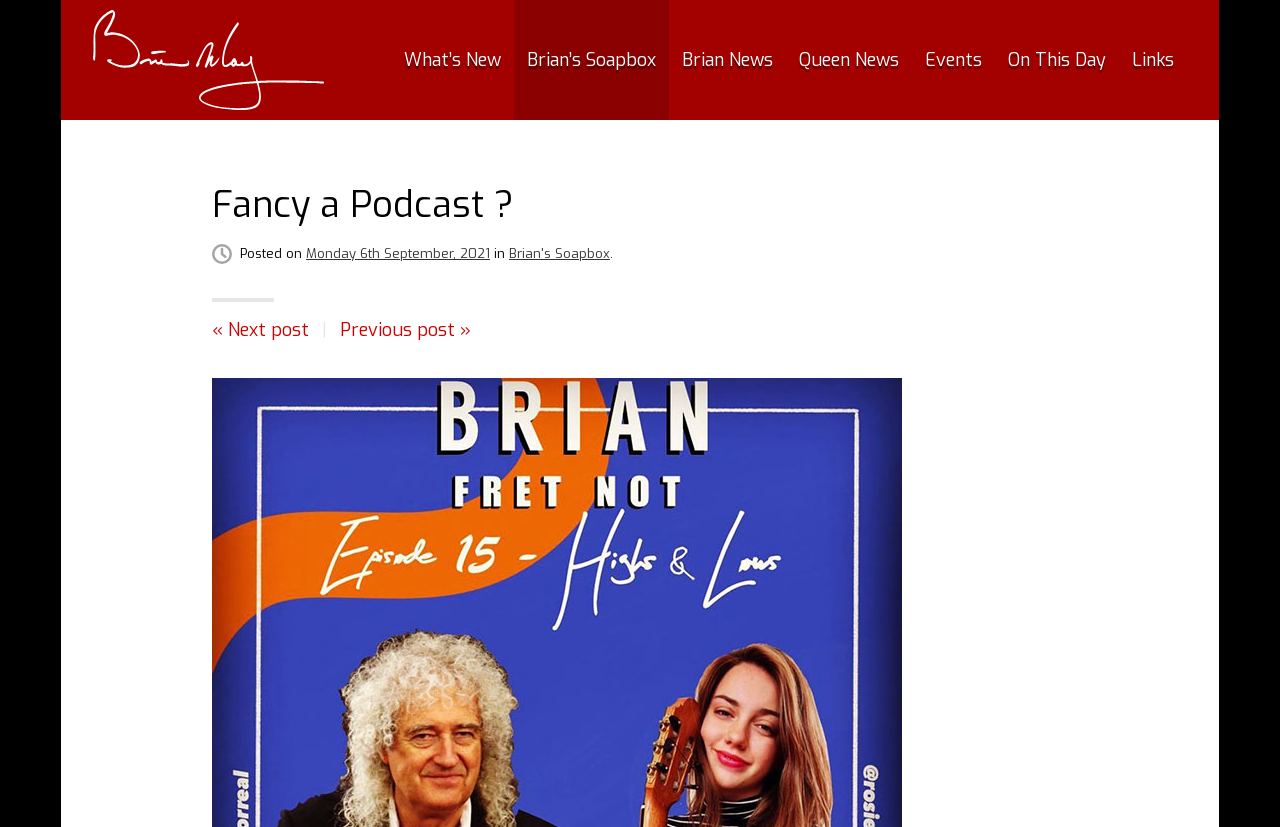Answer the following inquiry with a single word or phrase:
How many navigation links are at the top of the webpage?

7